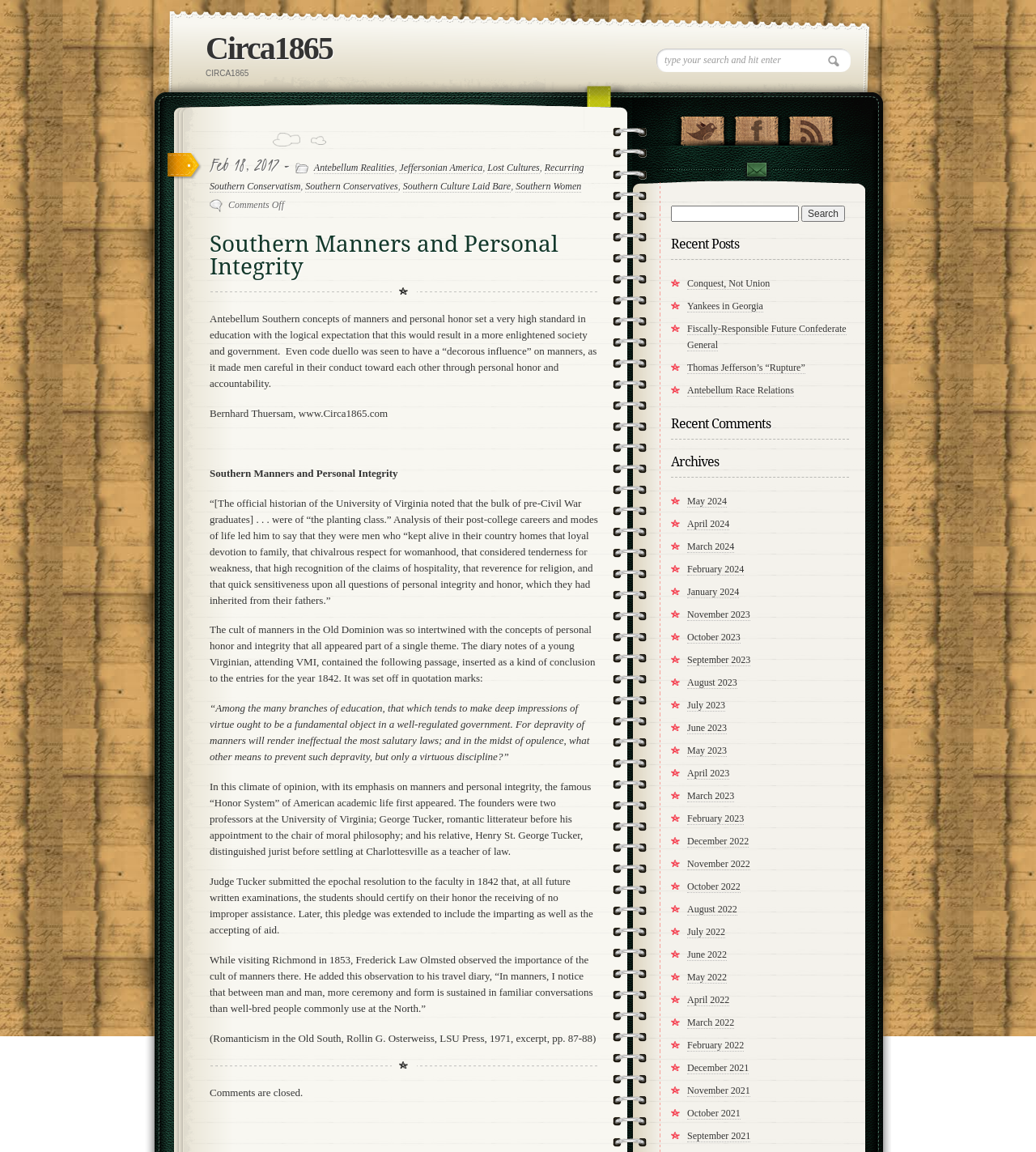Using the webpage screenshot, locate the HTML element that fits the following description and provide its bounding box: "Conquest, Not Union".

[0.663, 0.241, 0.743, 0.252]